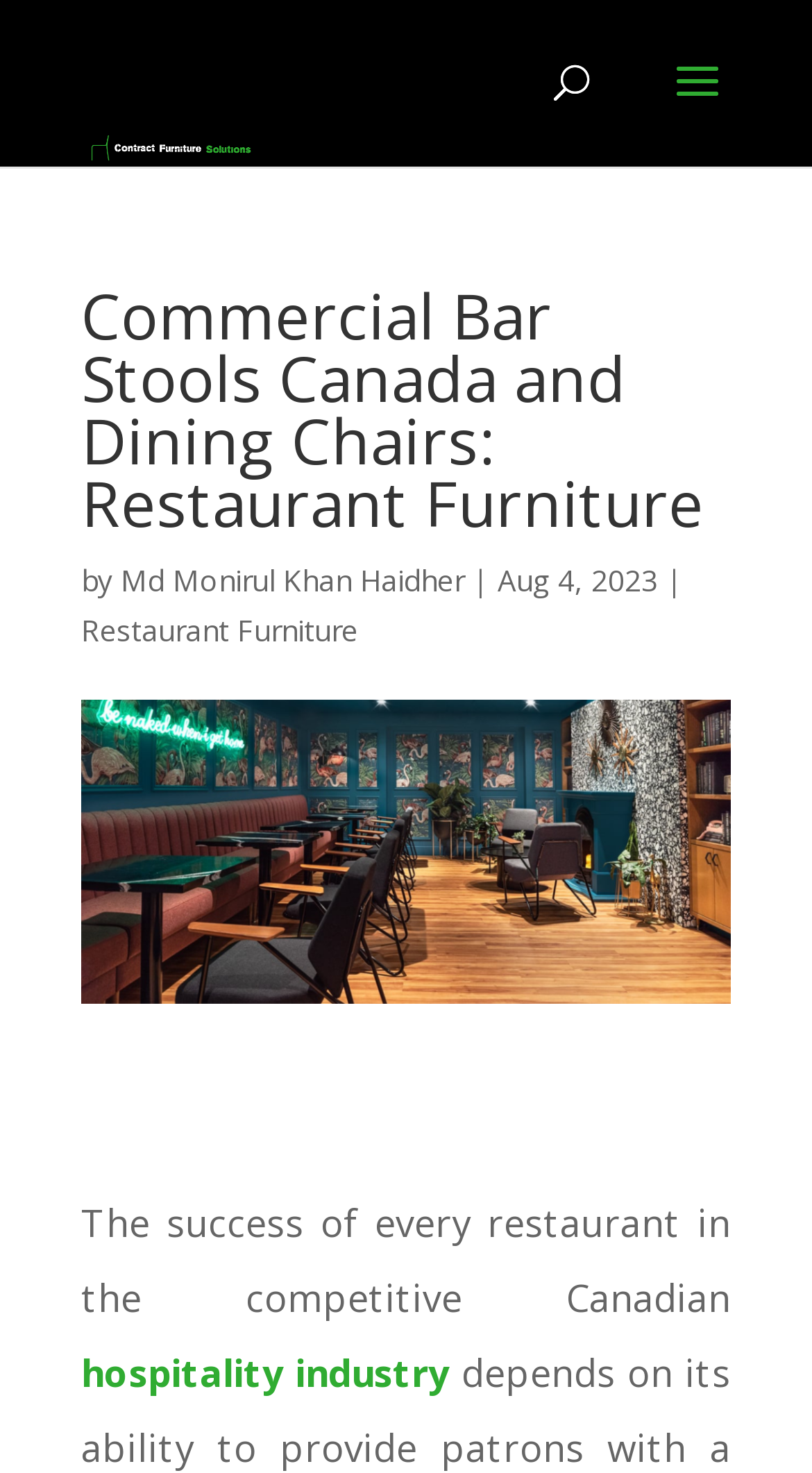When was the article published?
Provide a well-explained and detailed answer to the question.

The publication date is mentioned in the text 'Aug 4, 2023' which is located below the main heading, indicating that the article was published on August 4, 2023.